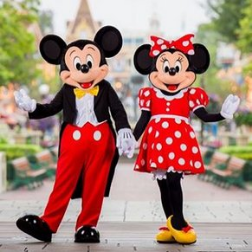What is the atmosphere of the background?
Can you provide a detailed and comprehensive answer to the question?

The background of the image reveals a lively and enchanting atmosphere, which is reminiscent of a theme park, filled with greenery and delight, embodying the spirit of fun and adventure that Disney is known for.